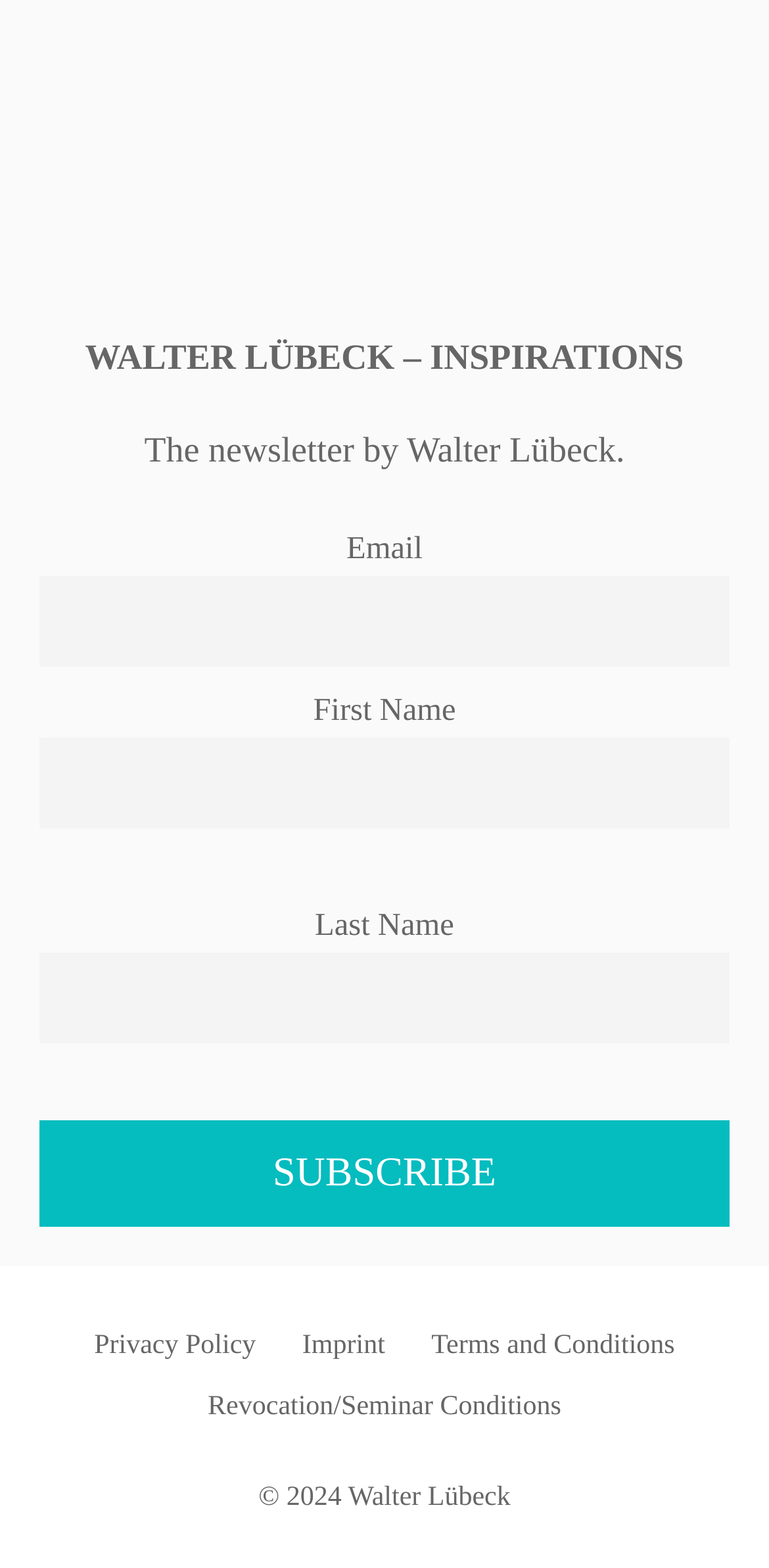Using the webpage screenshot and the element description parent_node: Last Name name="nn", determine the bounding box coordinates. Specify the coordinates in the format (top-left x, top-left y, bottom-right x, bottom-right y) with values ranging from 0 to 1.

[0.051, 0.607, 0.949, 0.665]